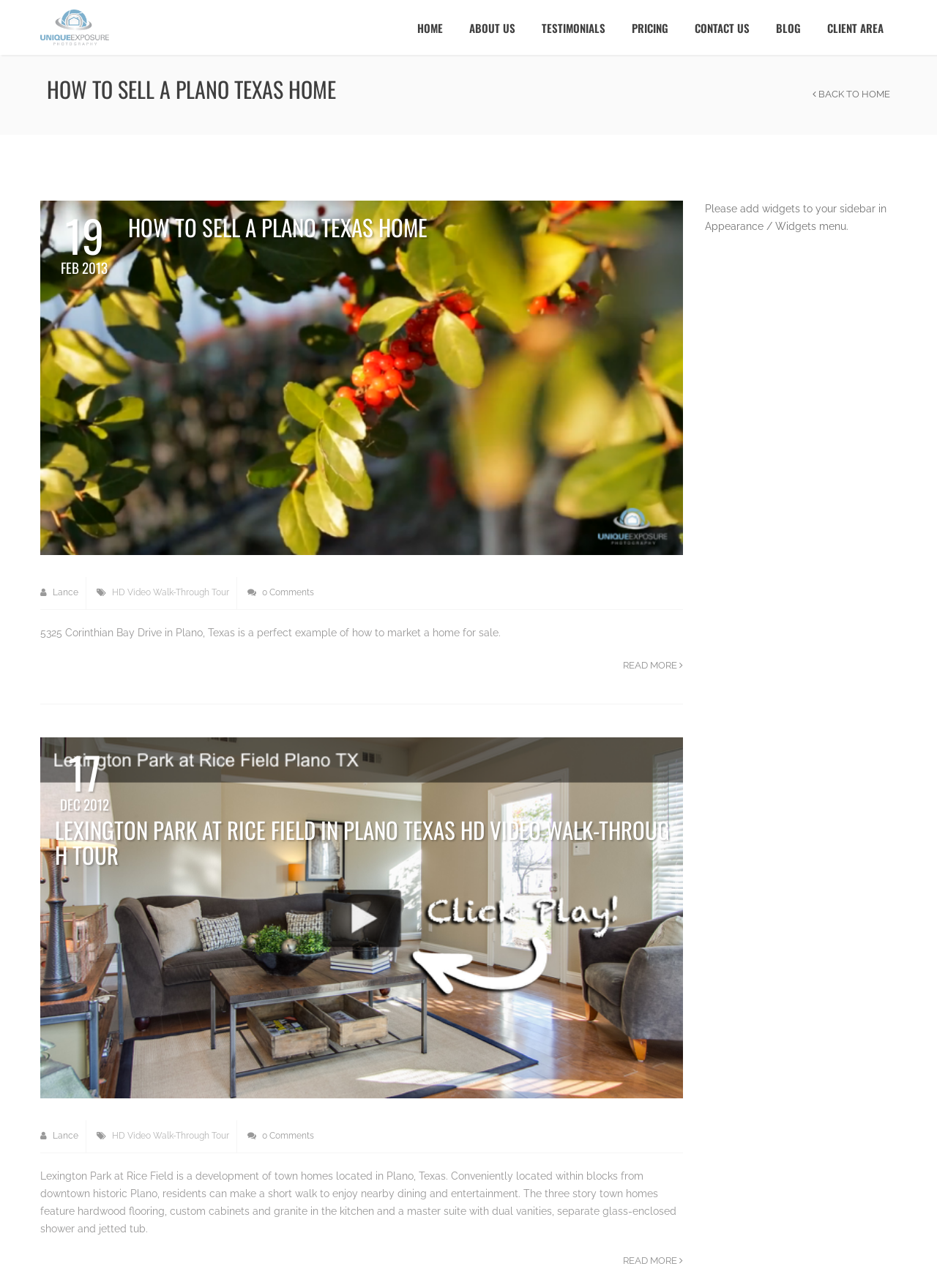Show the bounding box coordinates of the region that should be clicked to follow the instruction: "Read the 'HOW TO SELL A PLANO TEXAS HOME' article."

[0.129, 0.164, 0.456, 0.186]